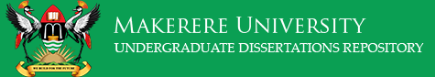Detail all significant aspects of the image you see.

The image features the official logo and banner of Makerere University’s Undergraduate Dissertations Repository. The design is characterized by a prominent green background, symbolizing growth and education. At the center, the university's emblem is displayed, showcasing the pride and heritage of Makerere University, with traditional motifs, including two cranes, which are emblematic of the institution. Below the emblem, the words "MAKERERE UNIVERSITY" are inscribed in bold letters, followed by the title "UNDERGRADUATE DISSERTATIONS REPOSITORY," indicating the purpose of the platform. This visual representation emphasizes the university’s commitment to academic excellence and the preservation of scholarly work at the undergraduate level.